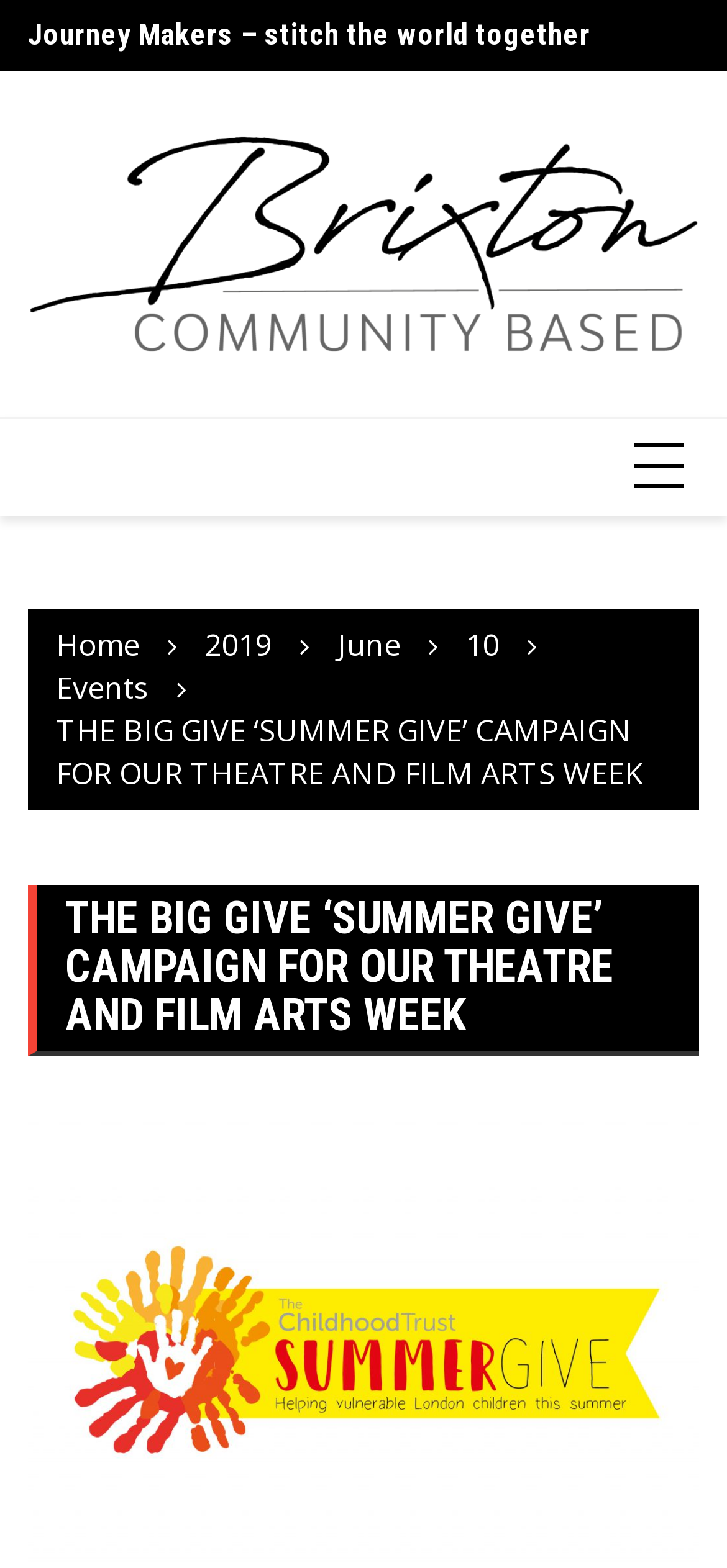Determine the bounding box coordinates for the HTML element mentioned in the following description: "Rich Mix 2023". The coordinates should be a list of four floats ranging from 0 to 1, represented as [left, top, right, bottom].

[0.038, 0.011, 0.274, 0.033]